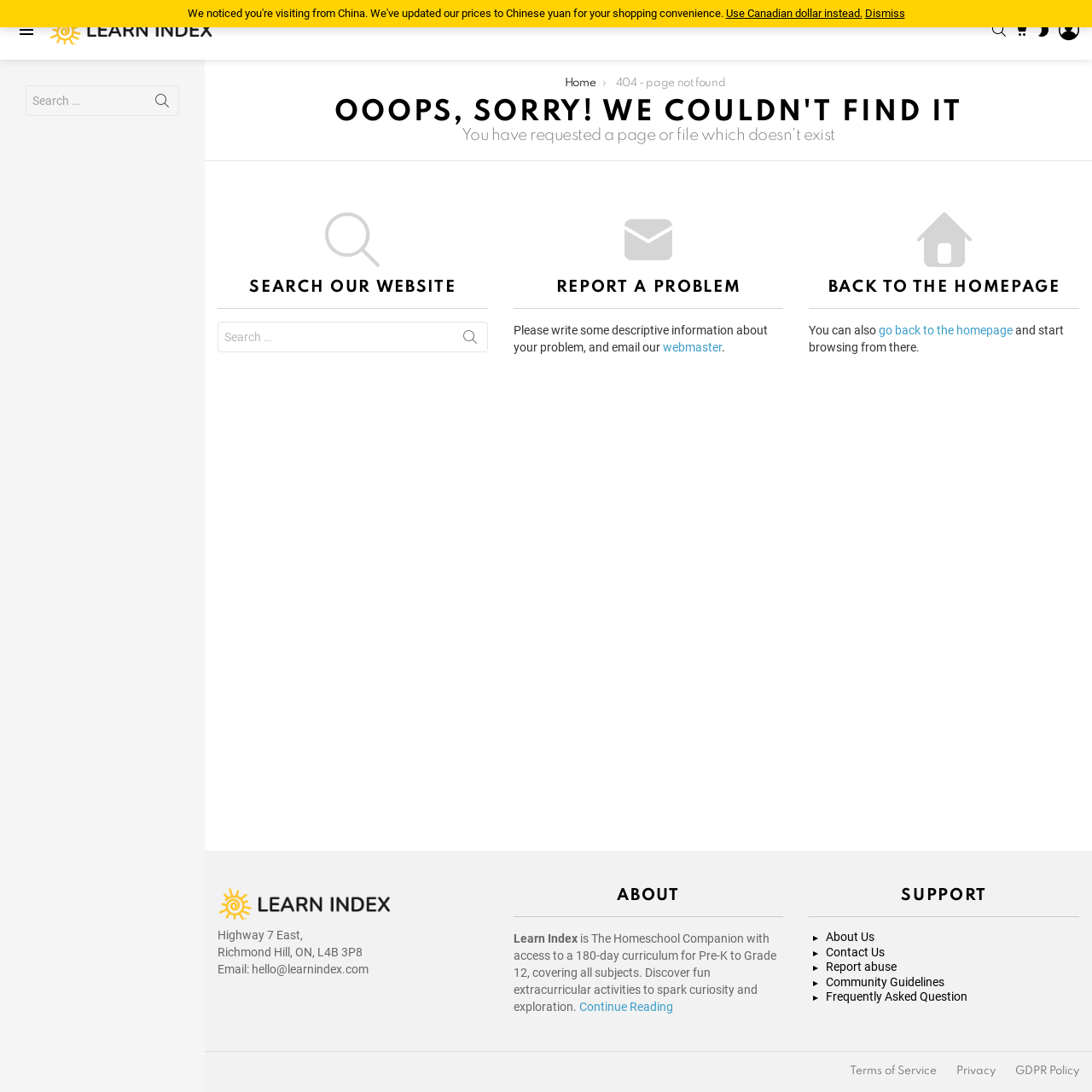Determine and generate the text content of the webpage's headline.

OOOPS, SORRY! WE COULDN'T FIND IT